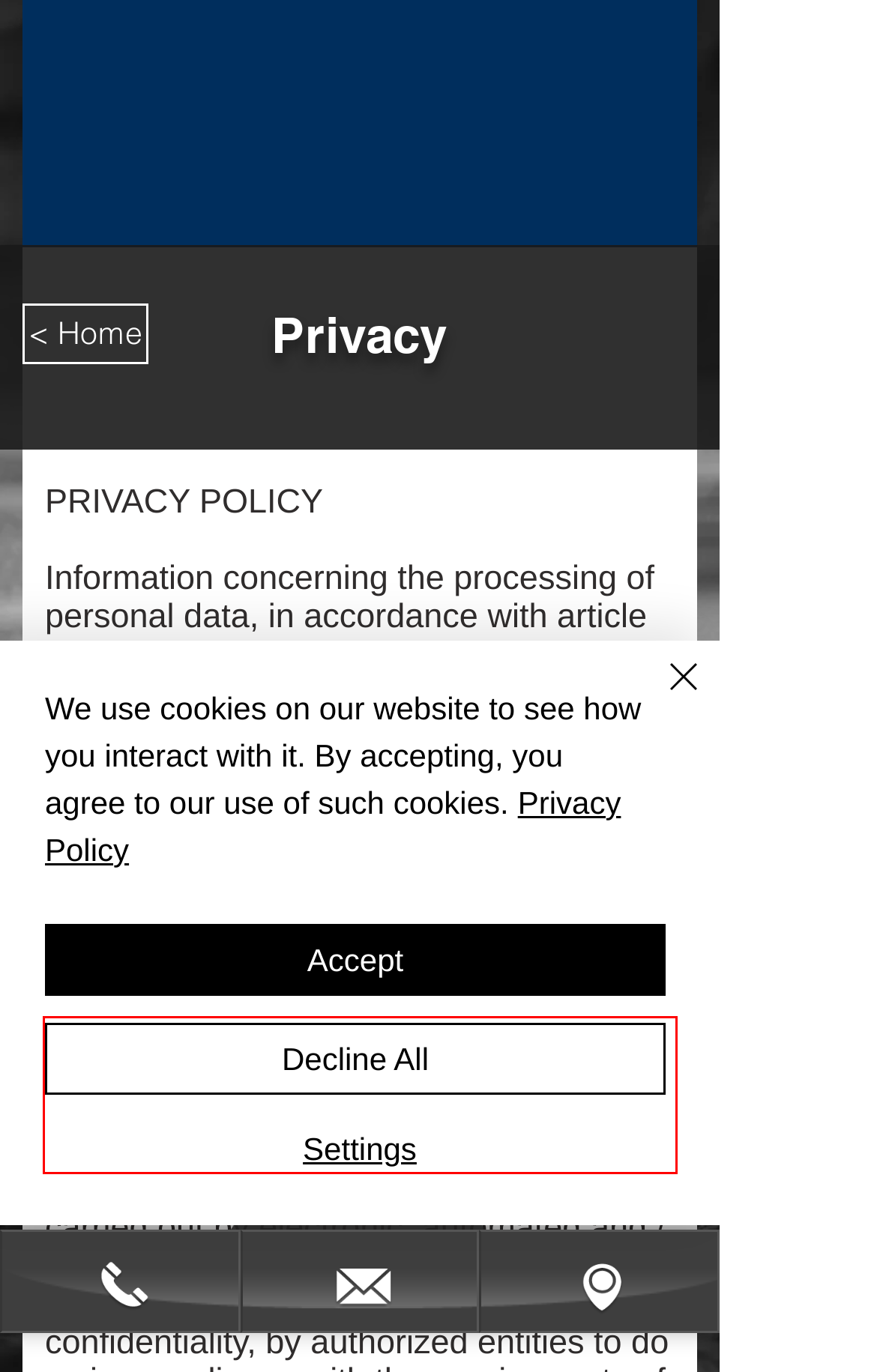Please examine the webpage screenshot and extract the text within the red bounding box using OCR.

Personal data voluntarily shared on this website will only be processed in order to provide the answer to your previous request.